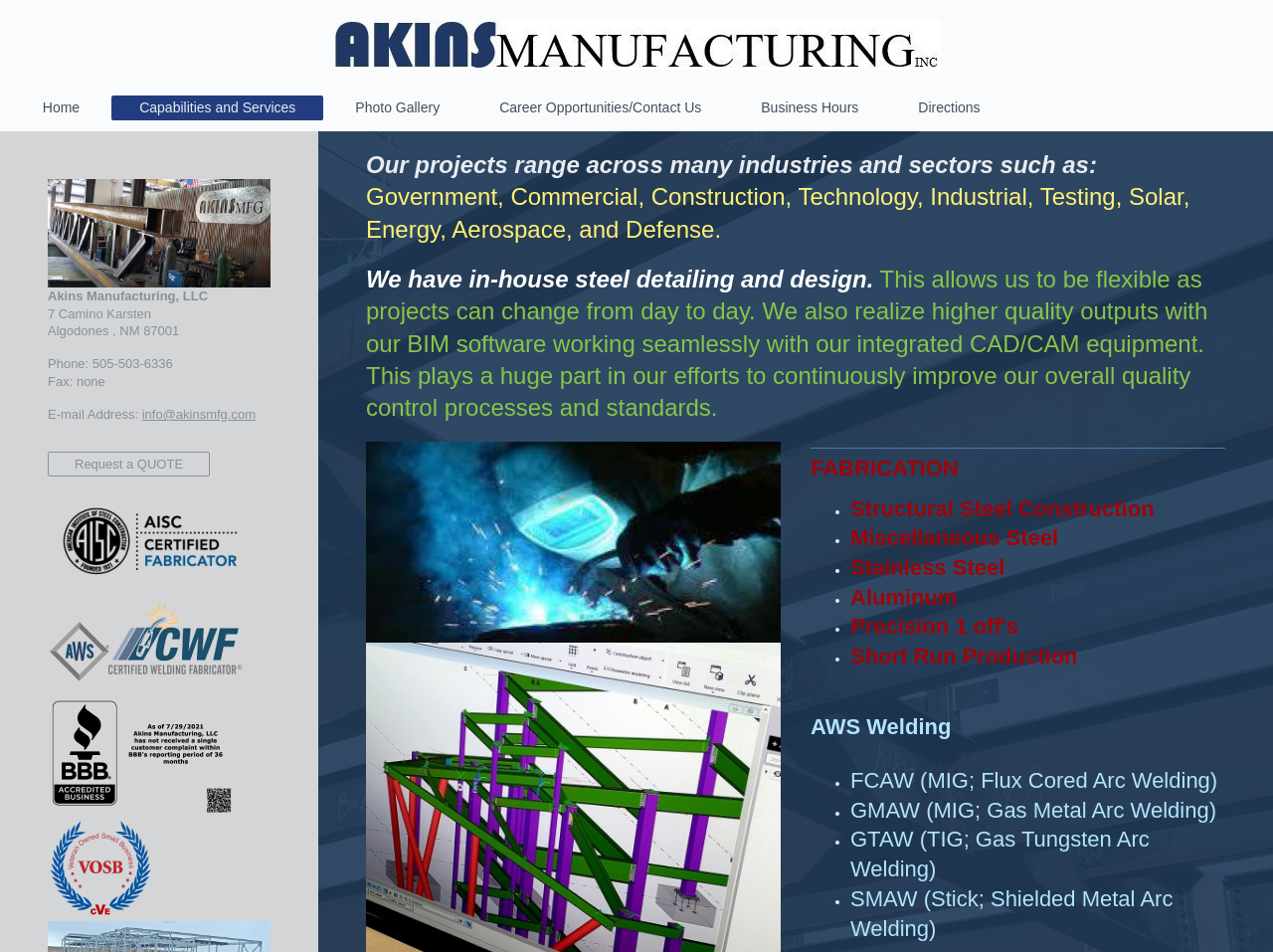Using the provided element description: "Business Hours", identify the bounding box coordinates. The coordinates should be four floats between 0 and 1 in the order [left, top, right, bottom].

[0.576, 0.1, 0.696, 0.126]